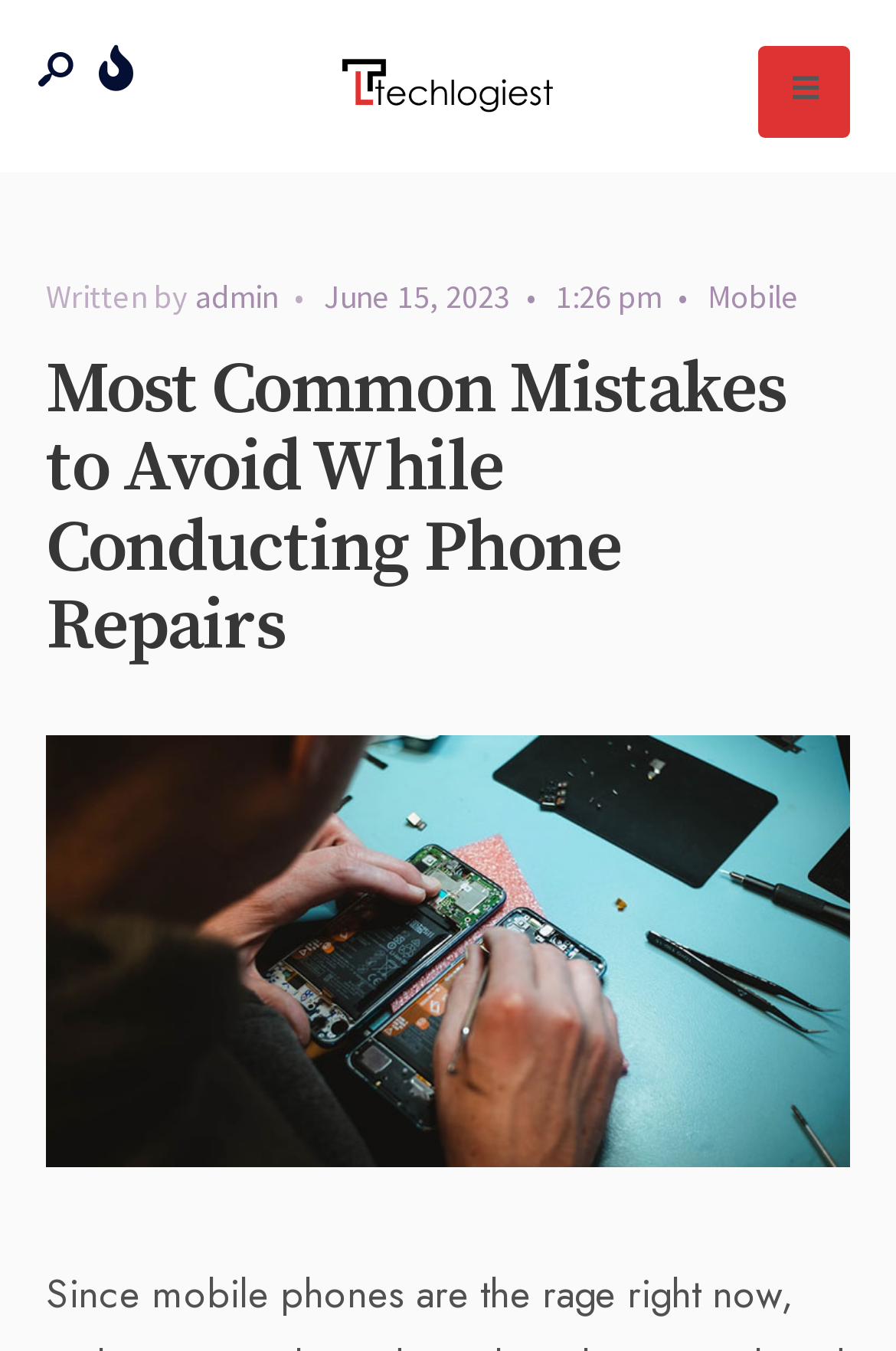Give a one-word or one-phrase response to the question: 
What is the website name?

Techlogiest